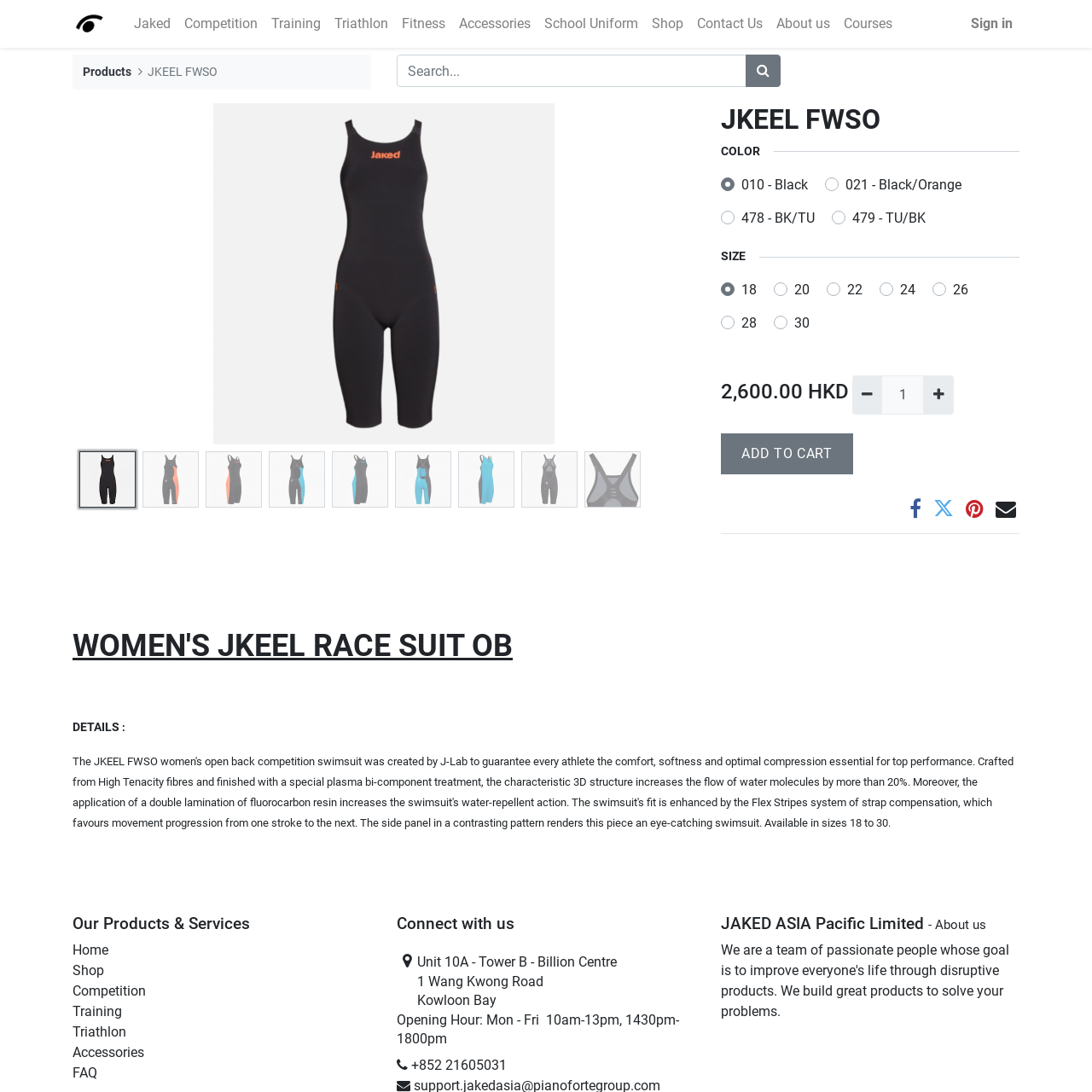Given the element description Add to Cart, predict the bounding box coordinates for the UI element in the webpage screenshot. The format should be (top-left x, top-left y, bottom-right x, bottom-right y), and the values should be between 0 and 1.

[0.66, 0.397, 0.781, 0.434]